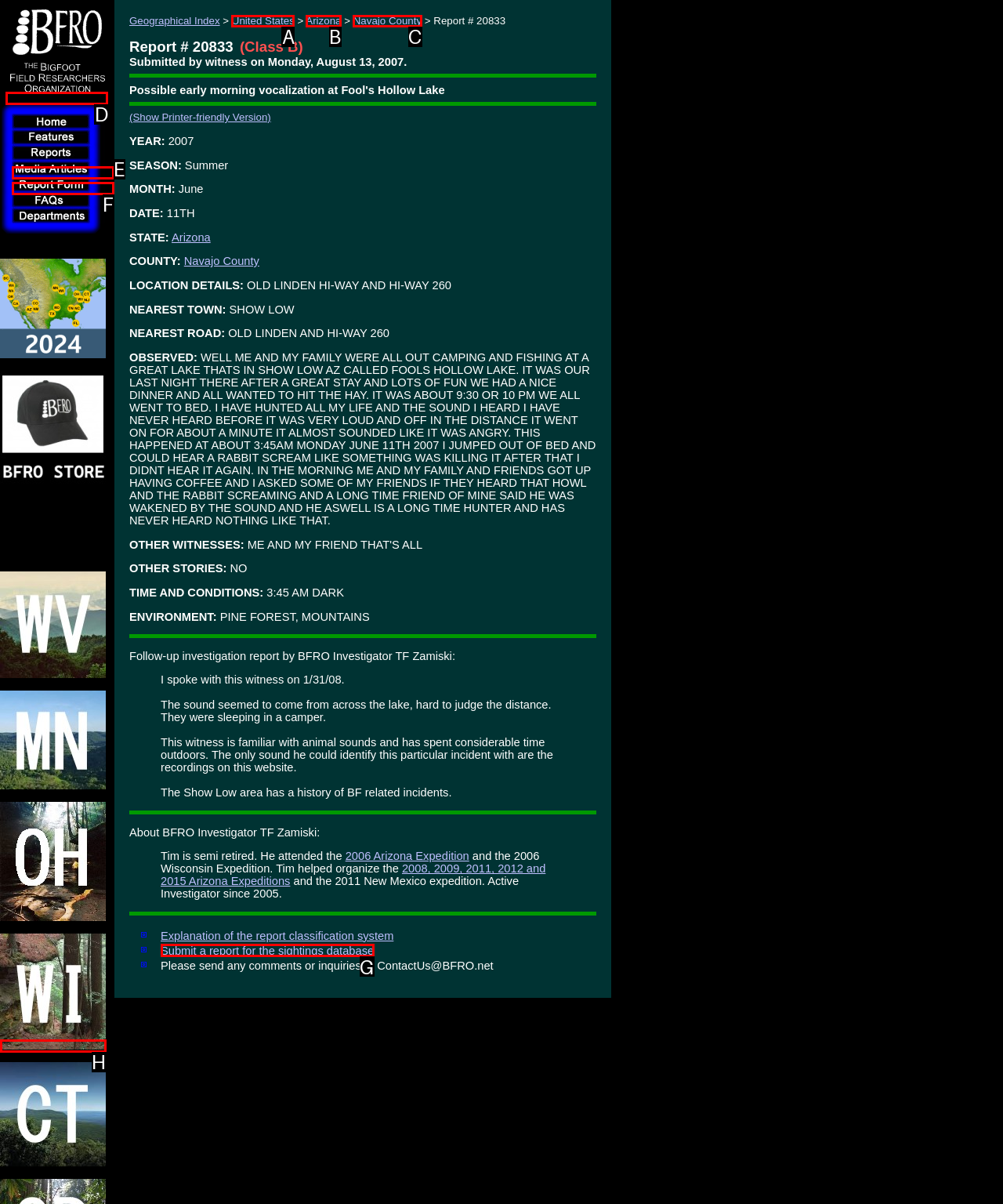Match the option to the description: alt="Bigfoot Field Researchers Organization Logo"
State the letter of the correct option from the available choices.

D